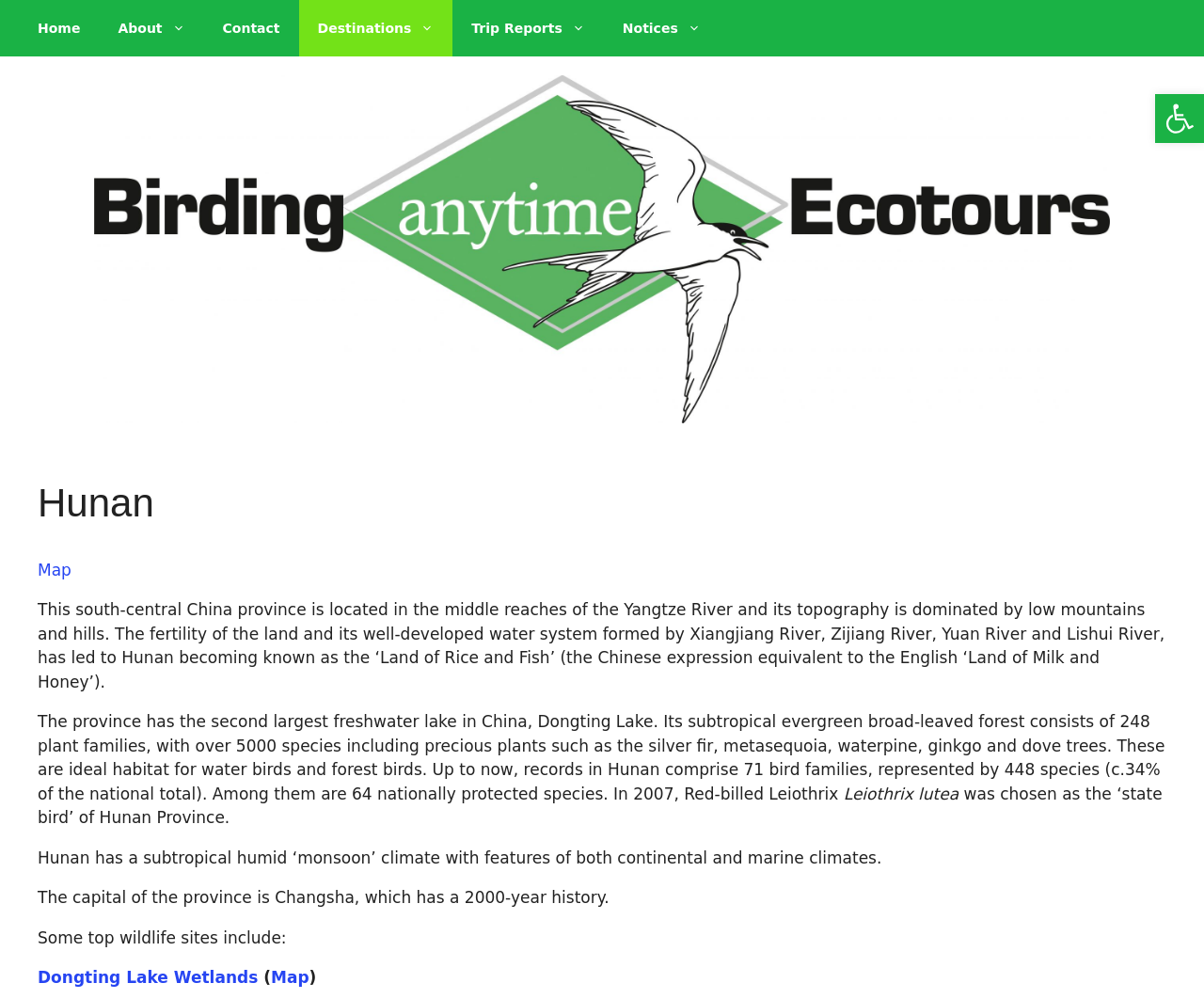What is the capital of Hunan Province?
By examining the image, provide a one-word or phrase answer.

Changsha